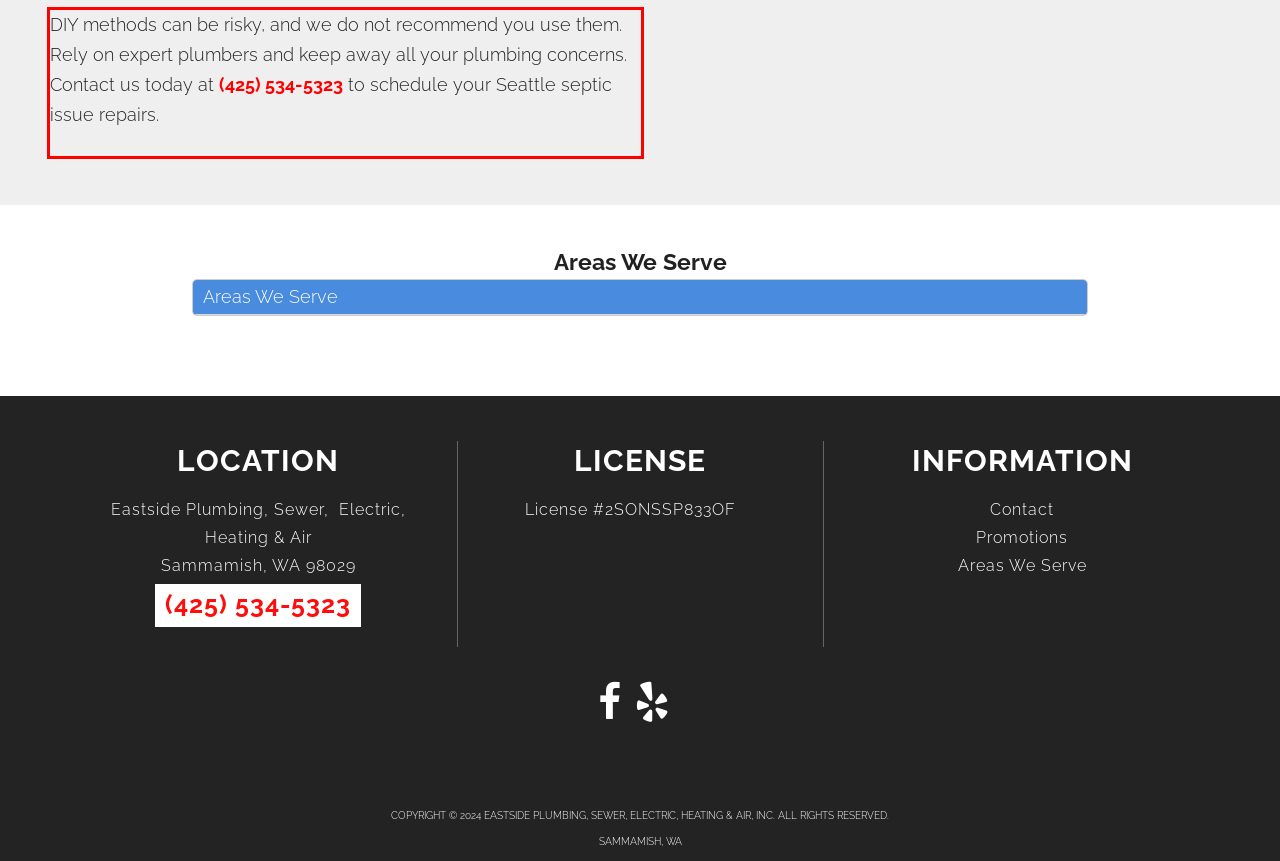Locate the red bounding box in the provided webpage screenshot and use OCR to determine the text content inside it.

DIY methods can be risky, and we do not recommend you use them. Rely on expert plumbers and keep away all your plumbing concerns. Contact us today at (425) 534-5323 to schedule your Seattle septic issue repairs.